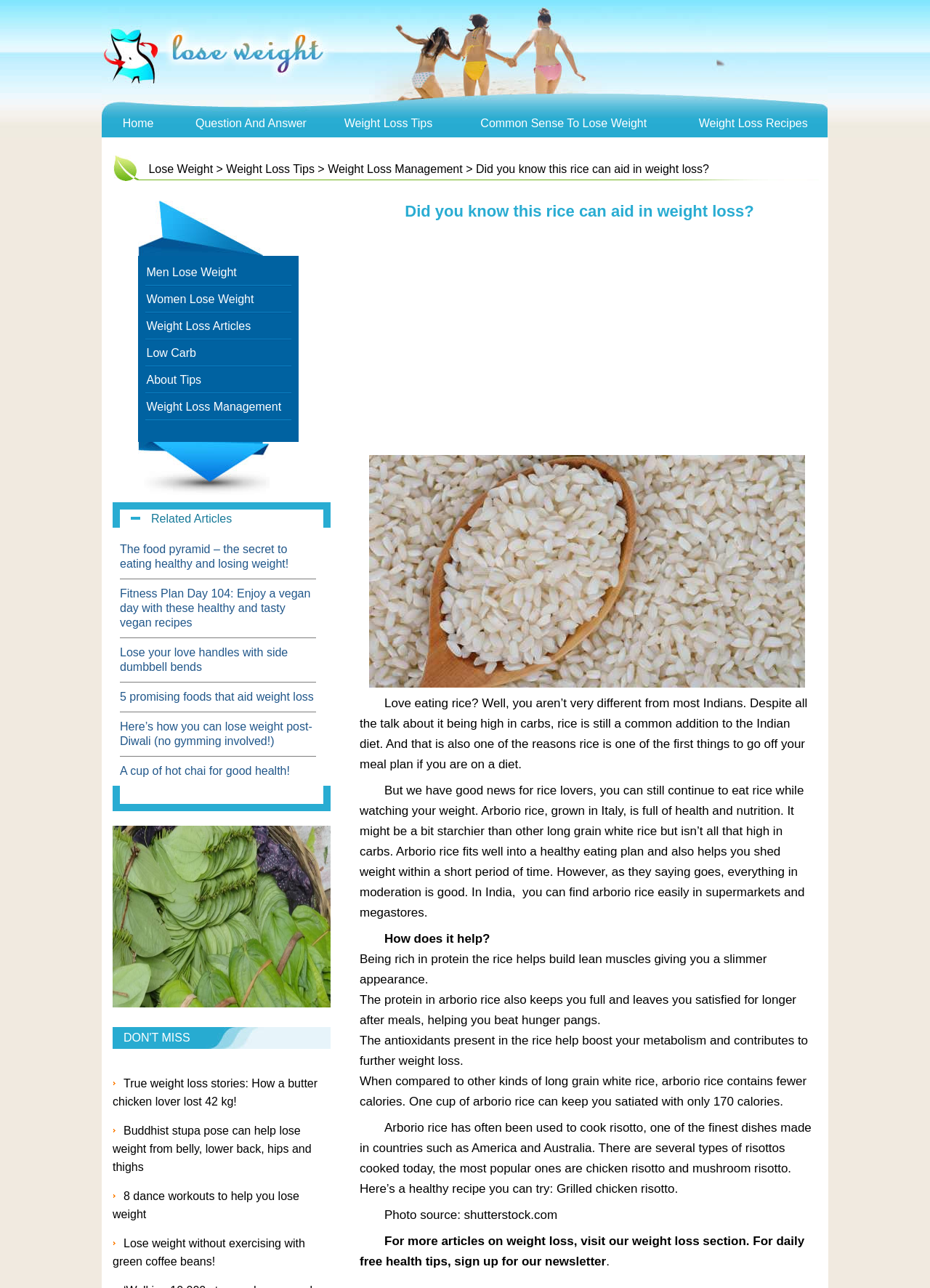Identify the bounding box coordinates of the clickable region required to complete the instruction: "Search for tutorials". The coordinates should be given as four float numbers within the range of 0 and 1, i.e., [left, top, right, bottom].

None